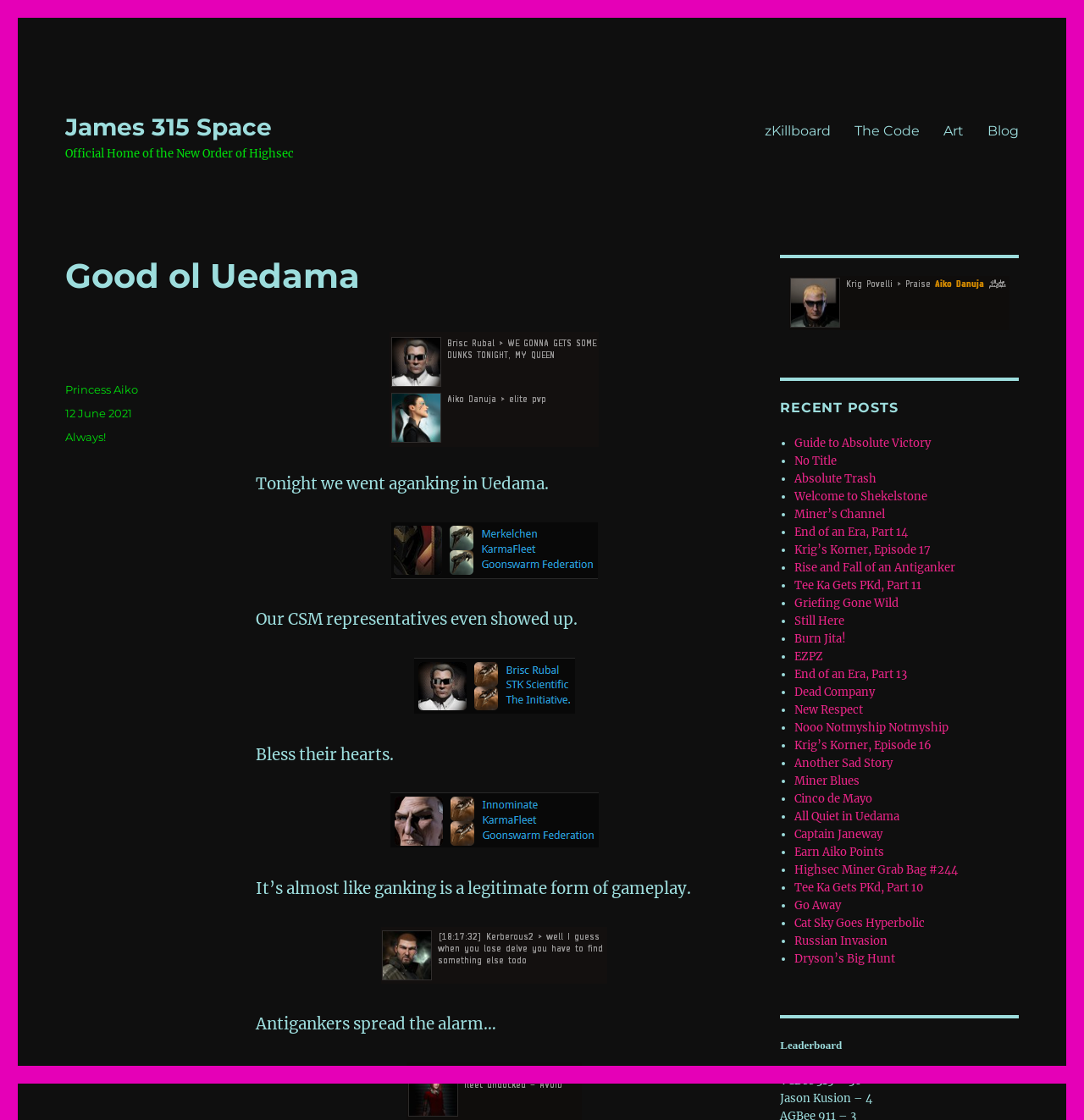Please mark the clickable region by giving the bounding box coordinates needed to complete this instruction: "Check the recent post 'Guide to Absolute Victory'".

[0.733, 0.389, 0.858, 0.402]